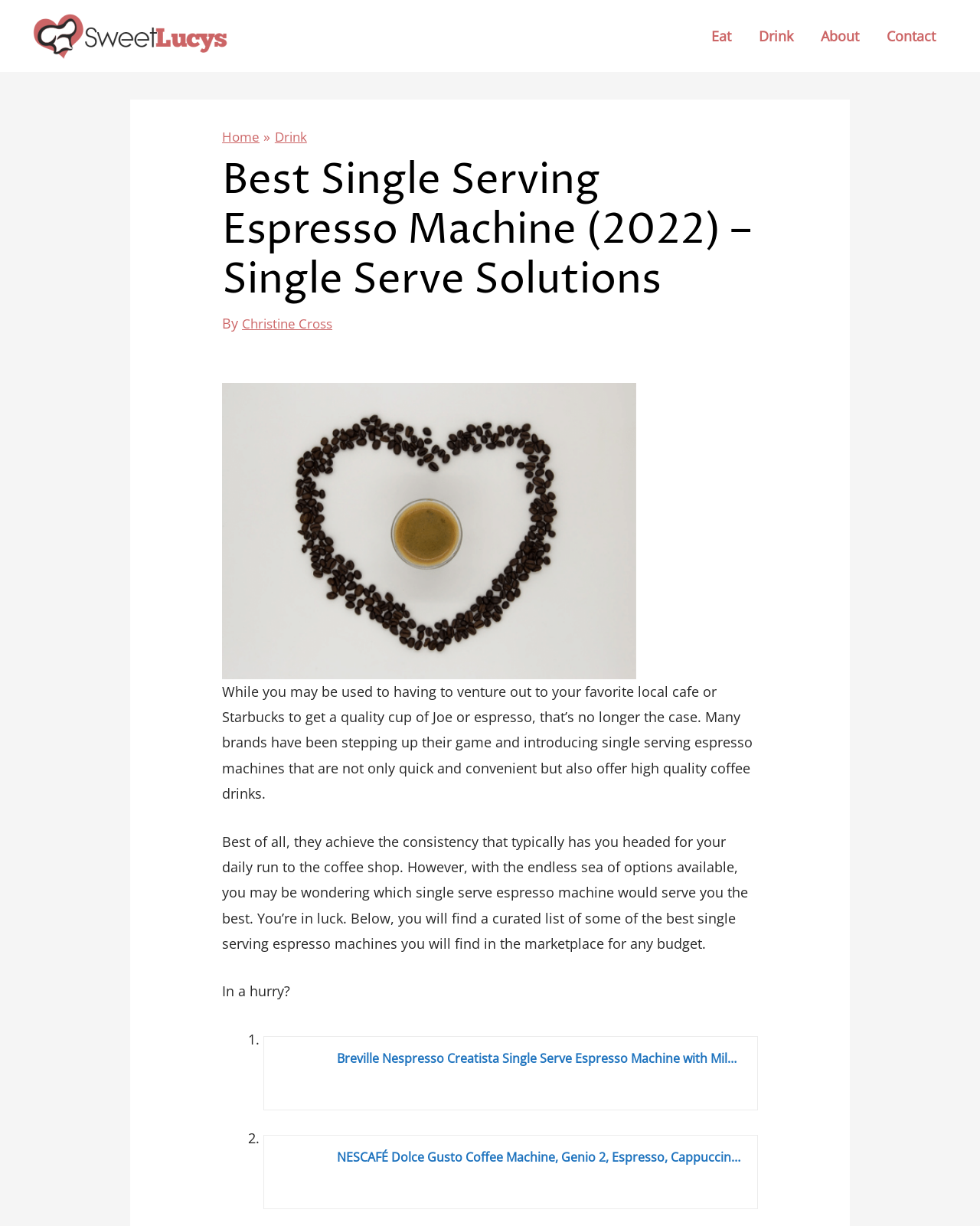Locate and extract the headline of this webpage.

Best Single Serving Espresso Machine (2022) – Single Serve Solutions